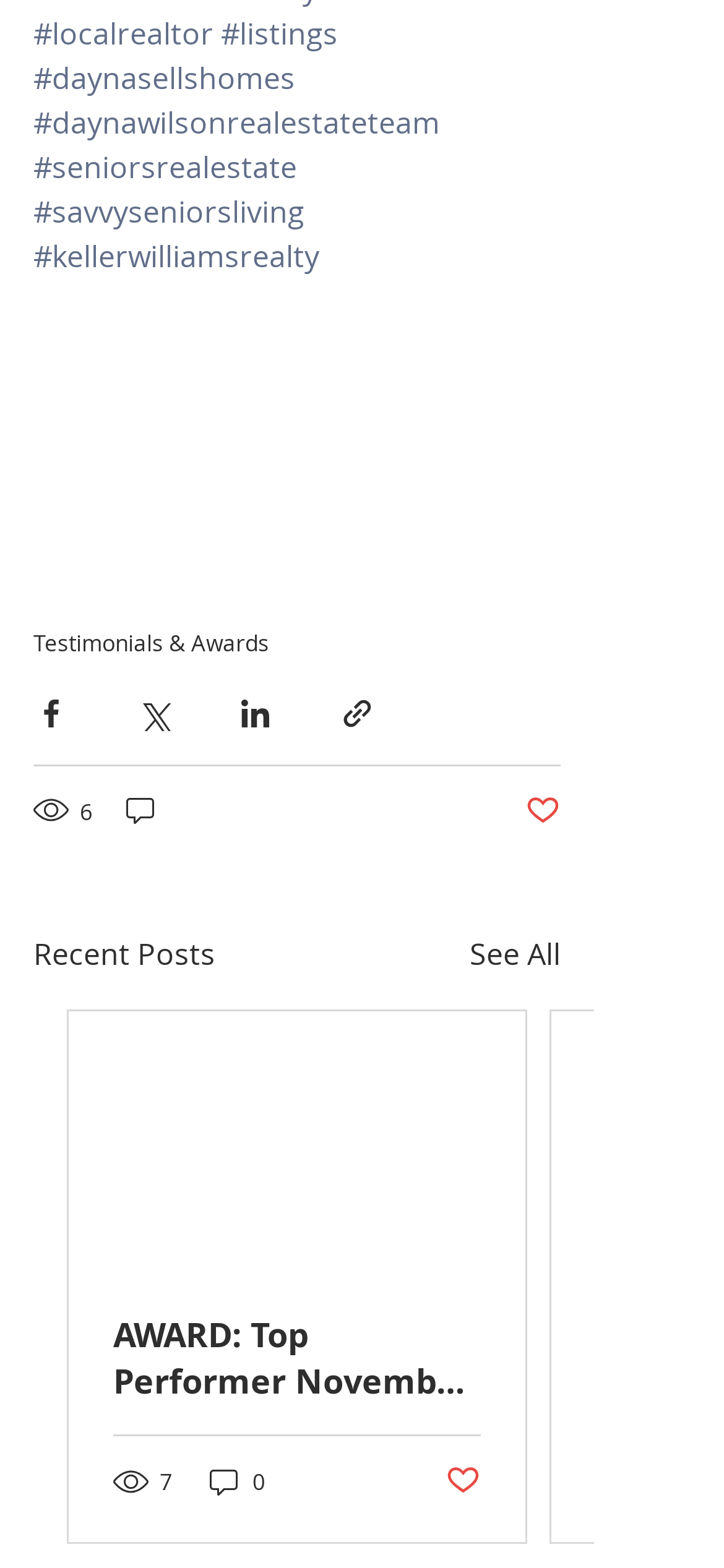What is the title of the section below the social media sharing buttons?
Use the image to answer the question with a single word or phrase.

Recent Posts